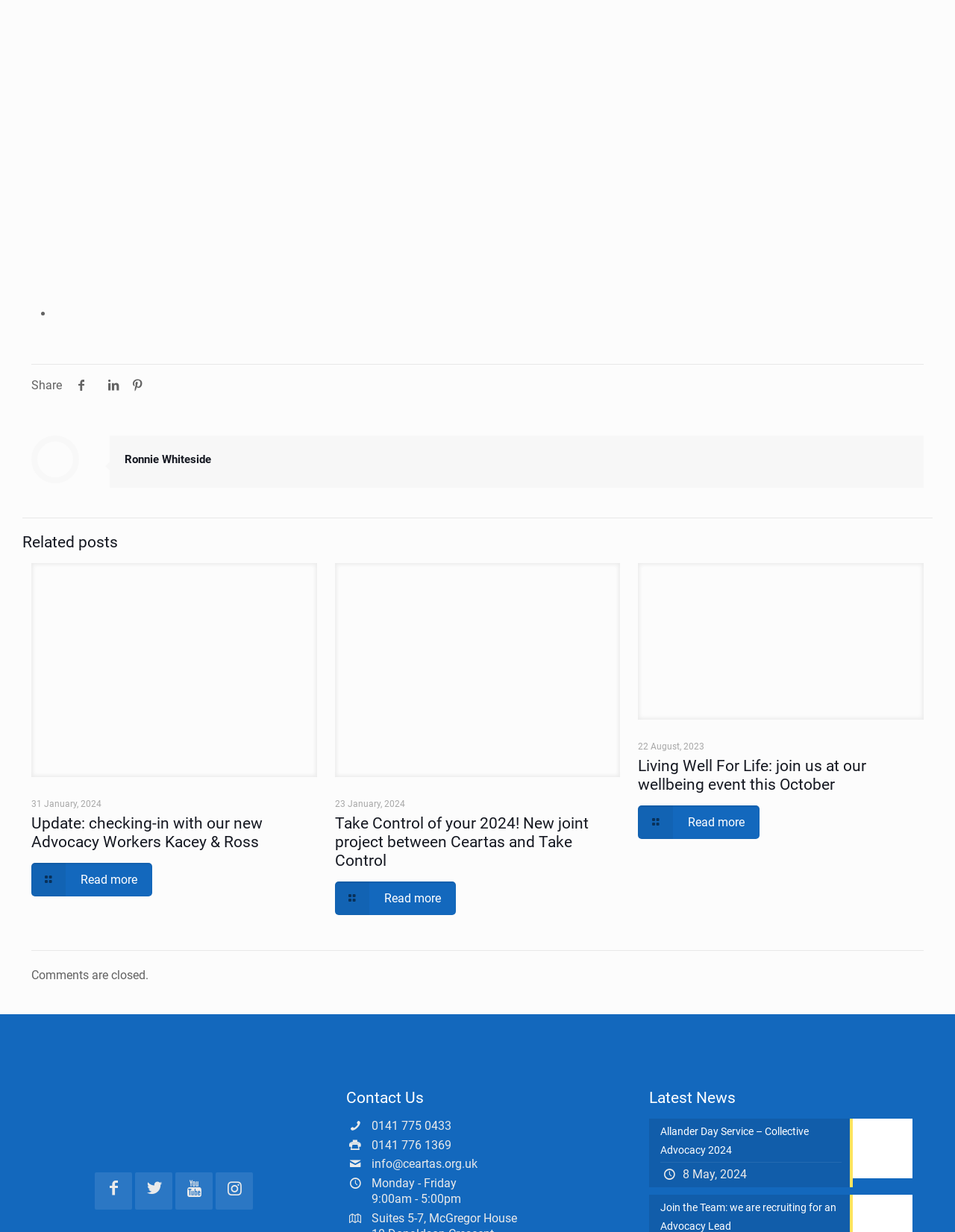Please identify the bounding box coordinates of the element I should click to complete this instruction: 'Share on Facebook'. The coordinates should be given as four float numbers between 0 and 1, like this: [left, top, right, bottom].

[0.073, 0.307, 0.098, 0.318]